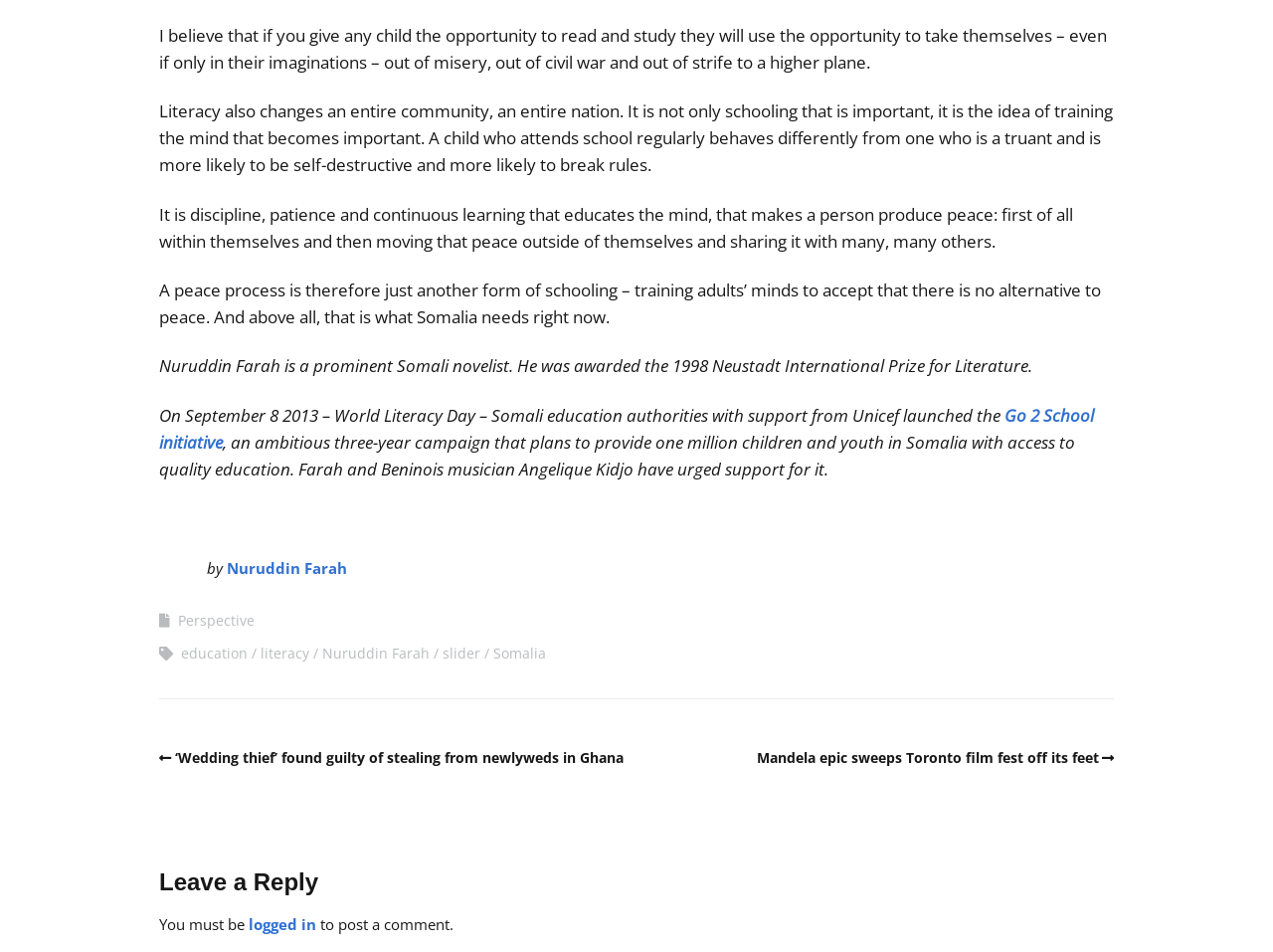Locate the bounding box coordinates of the area you need to click to fulfill this instruction: 'Check the news about the wedding thief in Ghana'. The coordinates must be in the form of four float numbers ranging from 0 to 1: [left, top, right, bottom].

[0.125, 0.786, 0.489, 0.805]